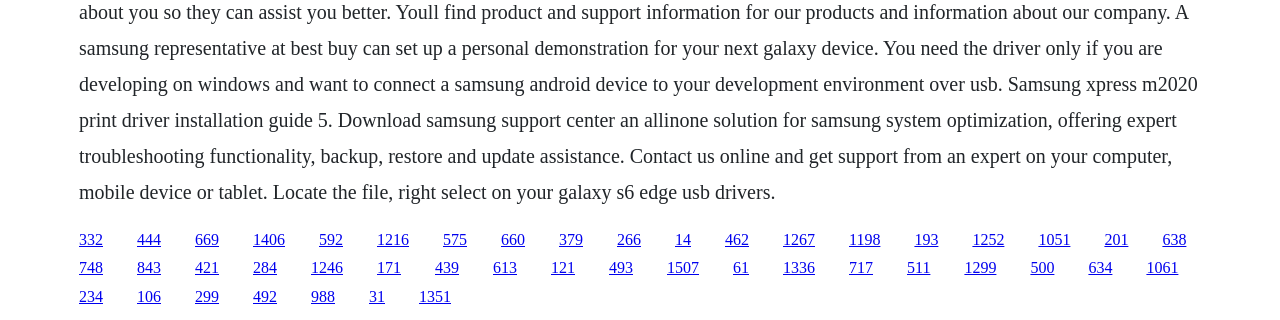Specify the bounding box coordinates for the region that must be clicked to perform the given instruction: "click the link at the bottom left".

[0.062, 0.901, 0.08, 0.954]